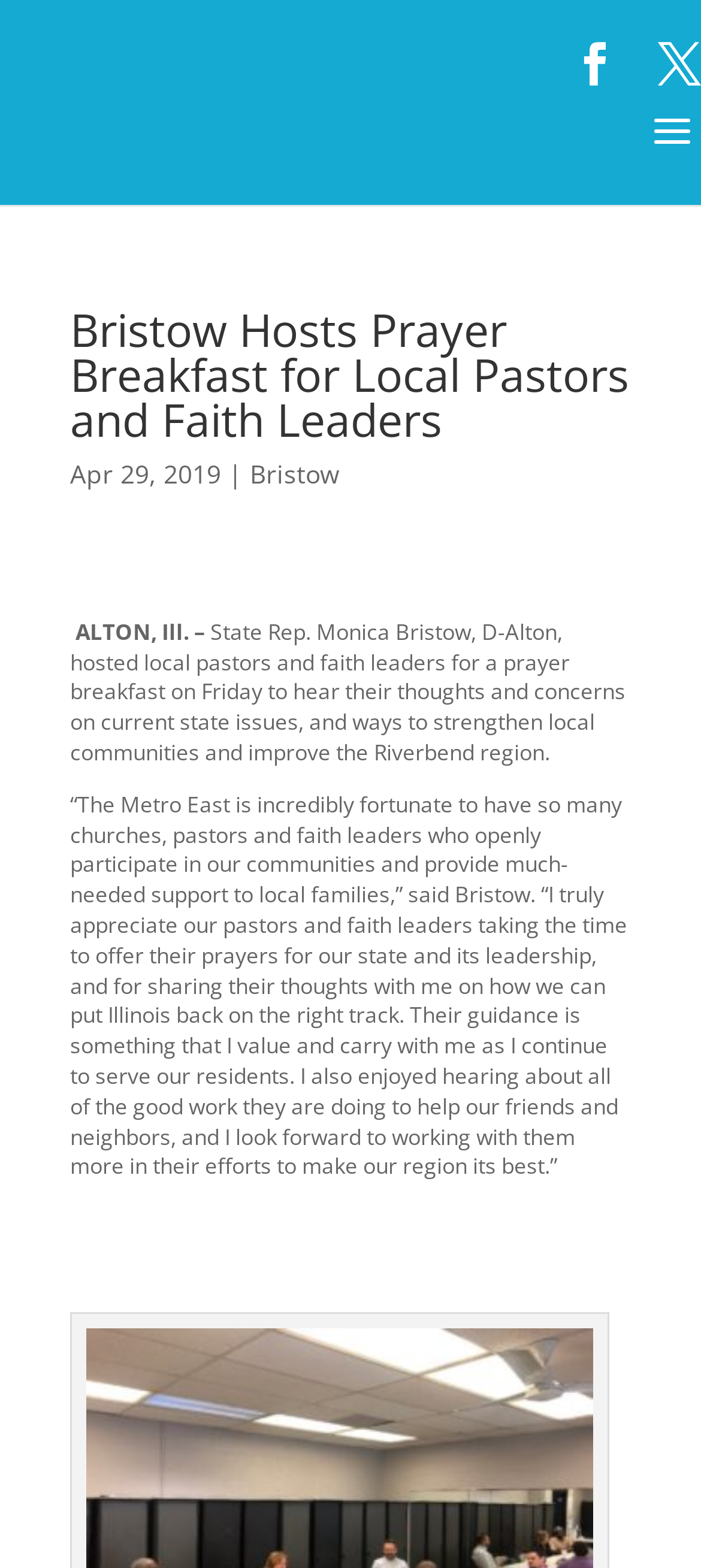Based on what you see in the screenshot, provide a thorough answer to this question: Who hosted the prayer breakfast?

I found the answer by reading the StaticText element that says 'State Rep. Monica Bristow, D-Alton, hosted local pastors and faith leaders for a prayer breakfast...' which clearly states that State Rep. Monica Bristow was the host of the event.